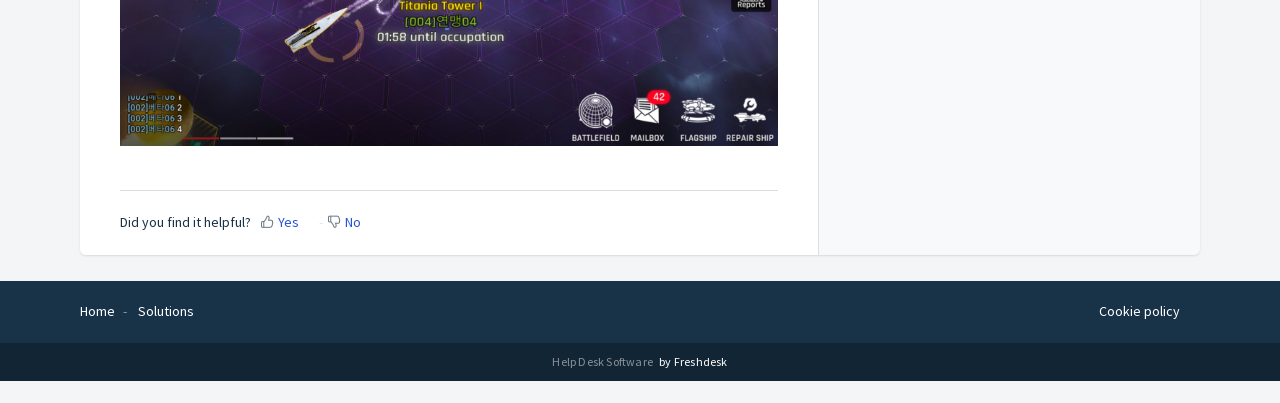How many links are present in the footer section?
From the image, respond with a single word or phrase.

4